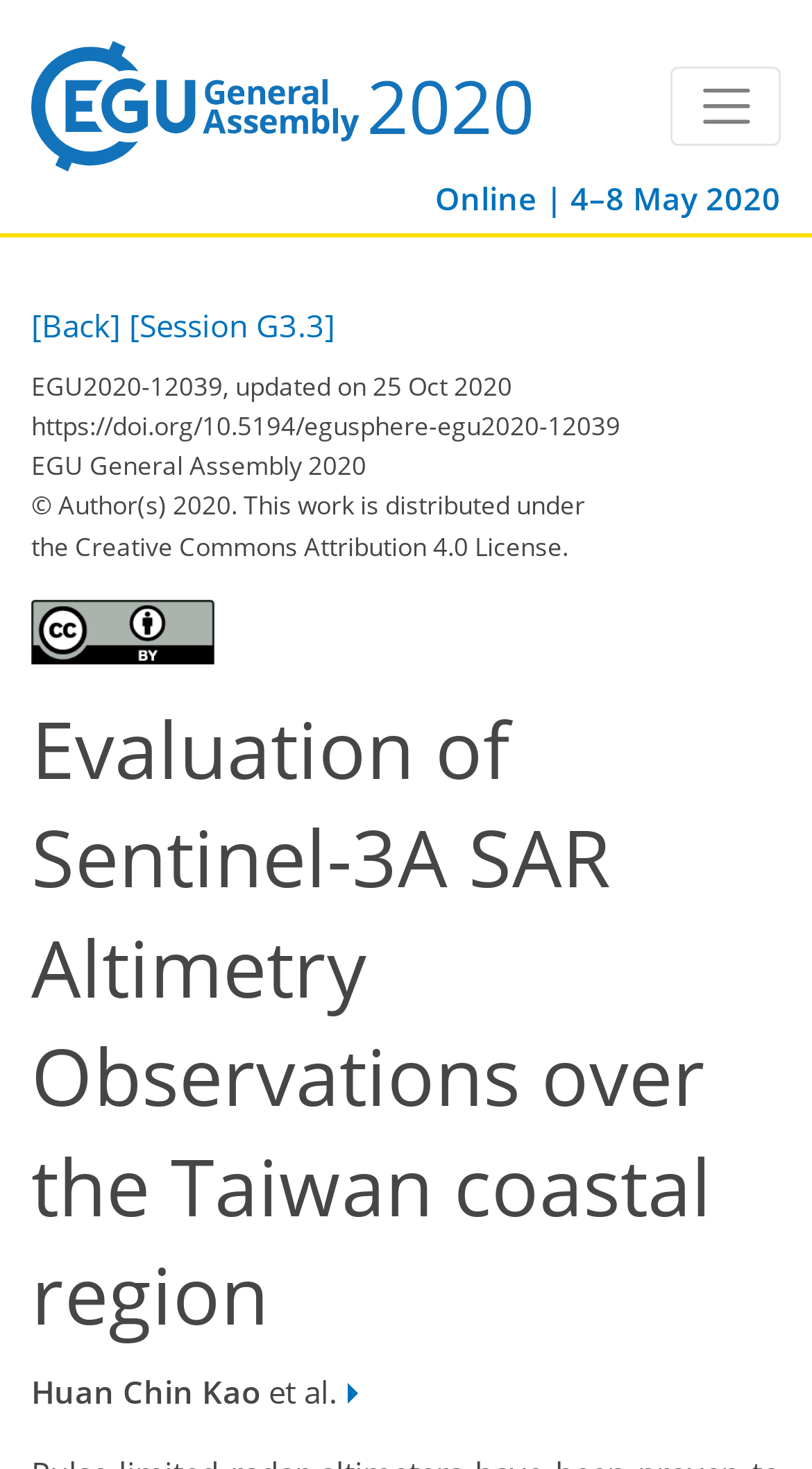What is the date of the EGU2020 event?
Please respond to the question with as much detail as possible.

I found the date of the EGU2020 event by looking at the StaticText element with the text 'Online | 4–8 May 2020' which is located at the top of the webpage.